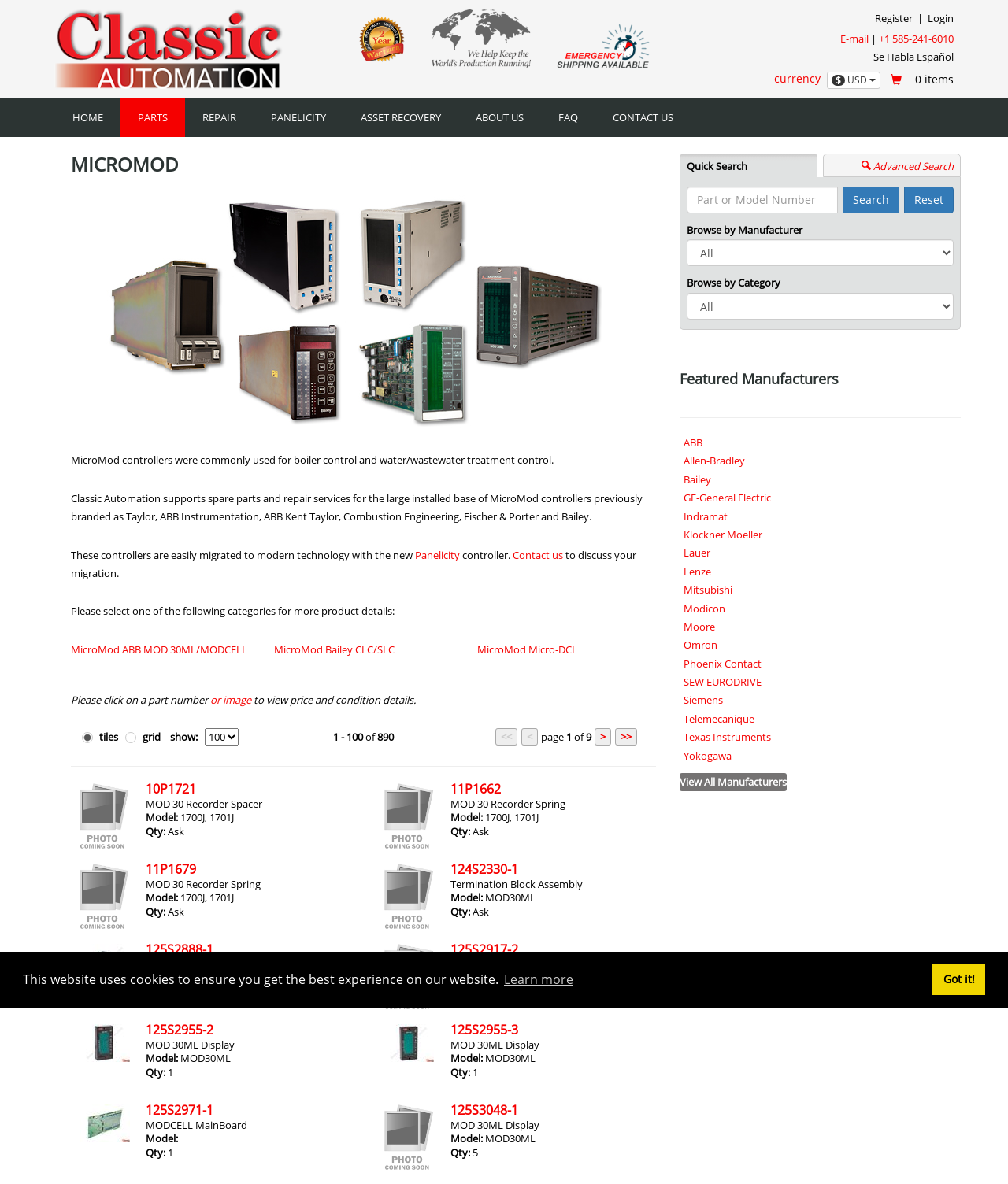Please provide a comprehensive answer to the question below using the information from the image: What is the alternative to MicroMod controllers?

The alternative to MicroMod controllers is obtained from the static text that mentions Panelicity as a modern technology that MicroMod controllers can be migrated to.